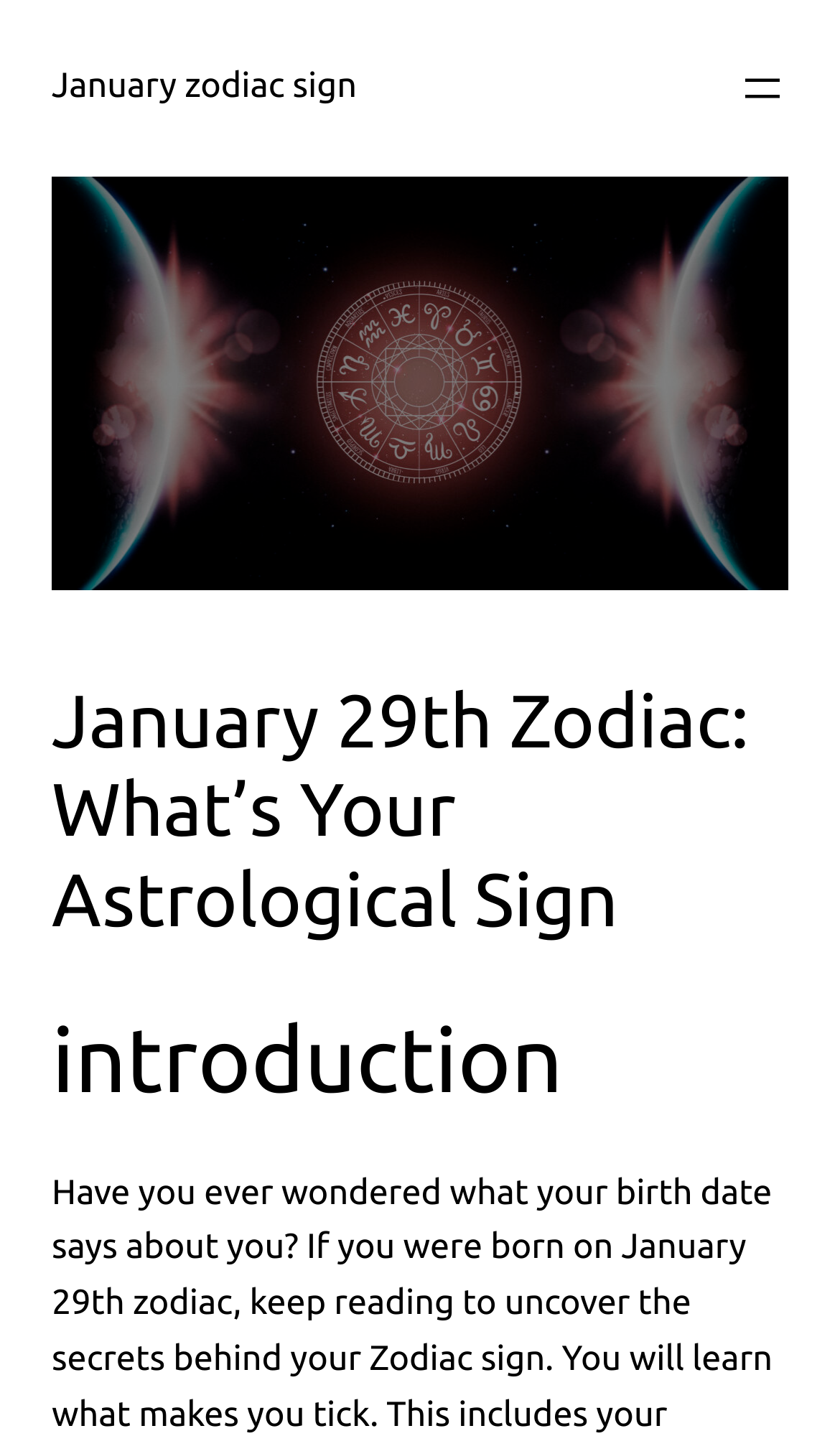Give the bounding box coordinates for the element described as: "aria-label="Open menu"".

[0.877, 0.043, 0.938, 0.079]